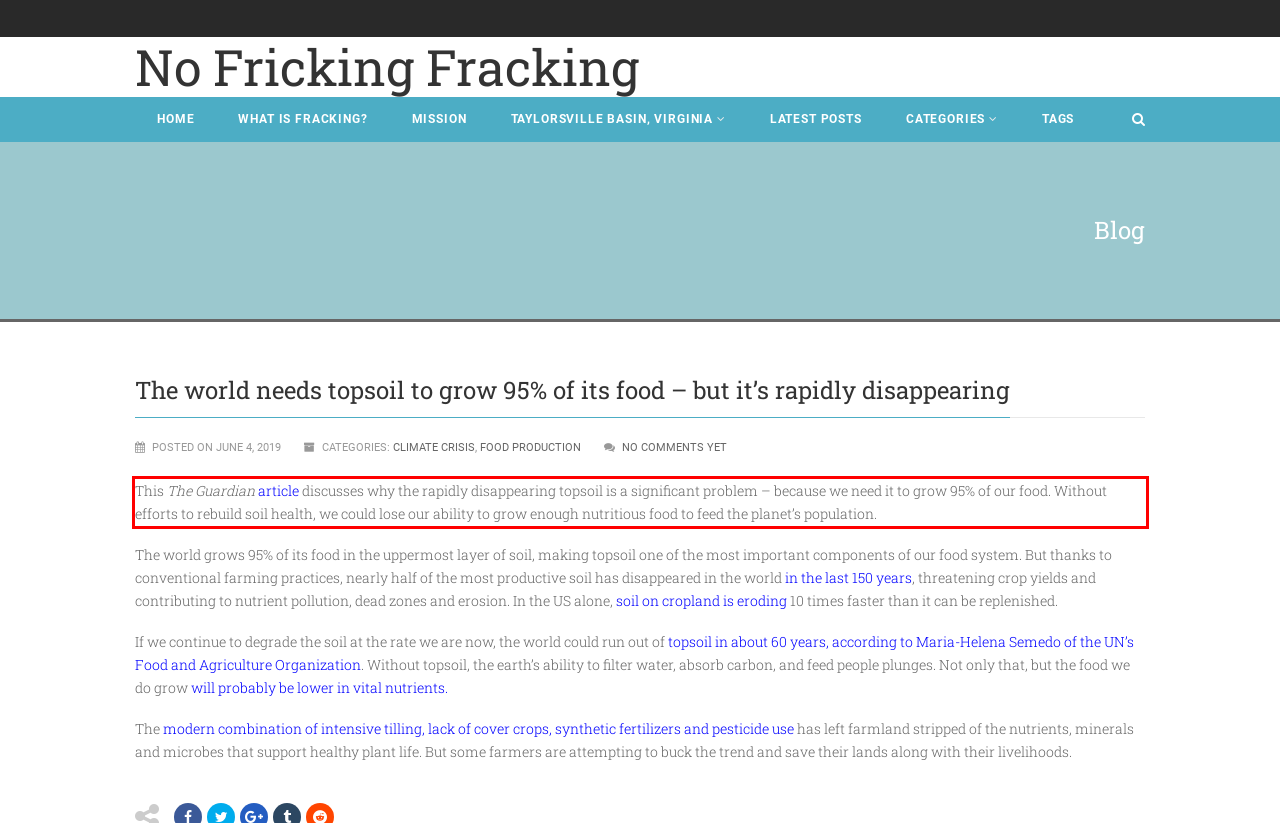Identify the text within the red bounding box on the webpage screenshot and generate the extracted text content.

This The Guardian article discusses why the rapidly disappearing topsoil is a significant problem – because we need it to grow 95% of our food. Without efforts to rebuild soil health, we could lose our ability to grow enough nutritious food to feed the planet’s population.